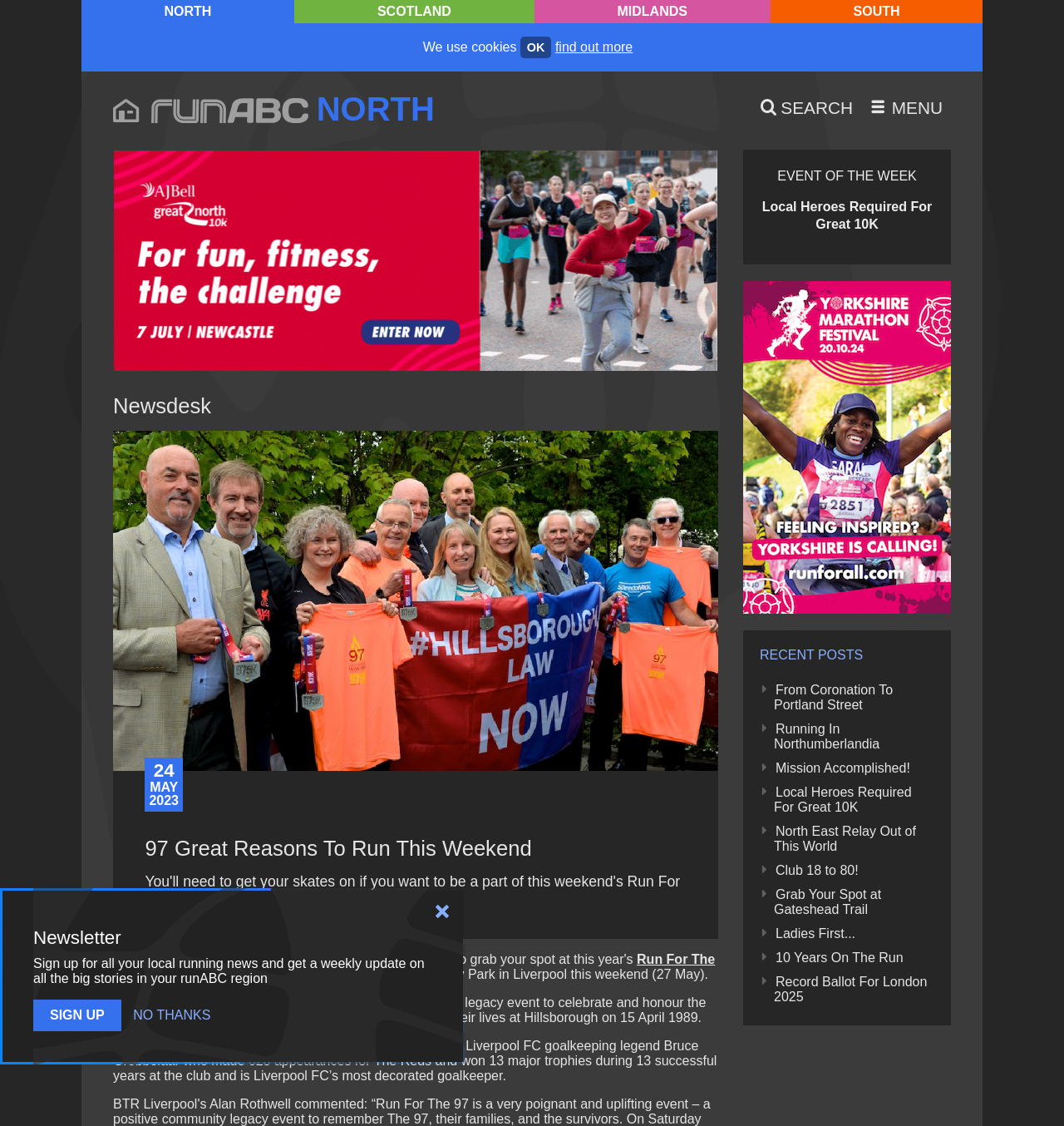Please provide a comprehensive answer to the question below using the information from the image: What is the position of the 'NEWSDESK' heading?

I determined the position of the 'NEWSDESK' heading by analyzing the bounding box coordinates of the element. The coordinates [0.106, 0.348, 0.675, 0.373] indicate that the element is located at the top left of the webpage.